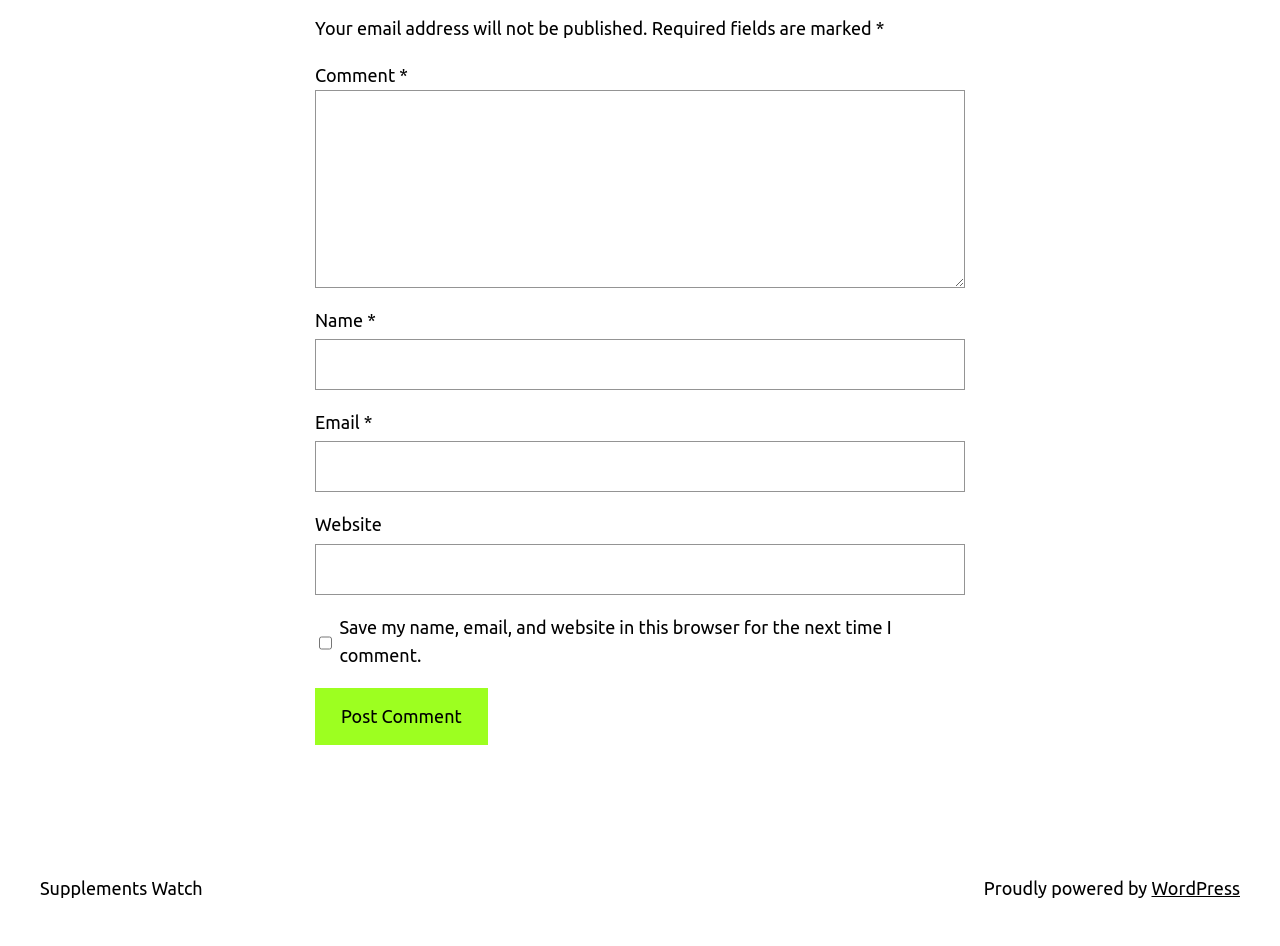Please indicate the bounding box coordinates of the element's region to be clicked to achieve the instruction: "Click the Post Comment button". Provide the coordinates as four float numbers between 0 and 1, i.e., [left, top, right, bottom].

[0.246, 0.727, 0.381, 0.788]